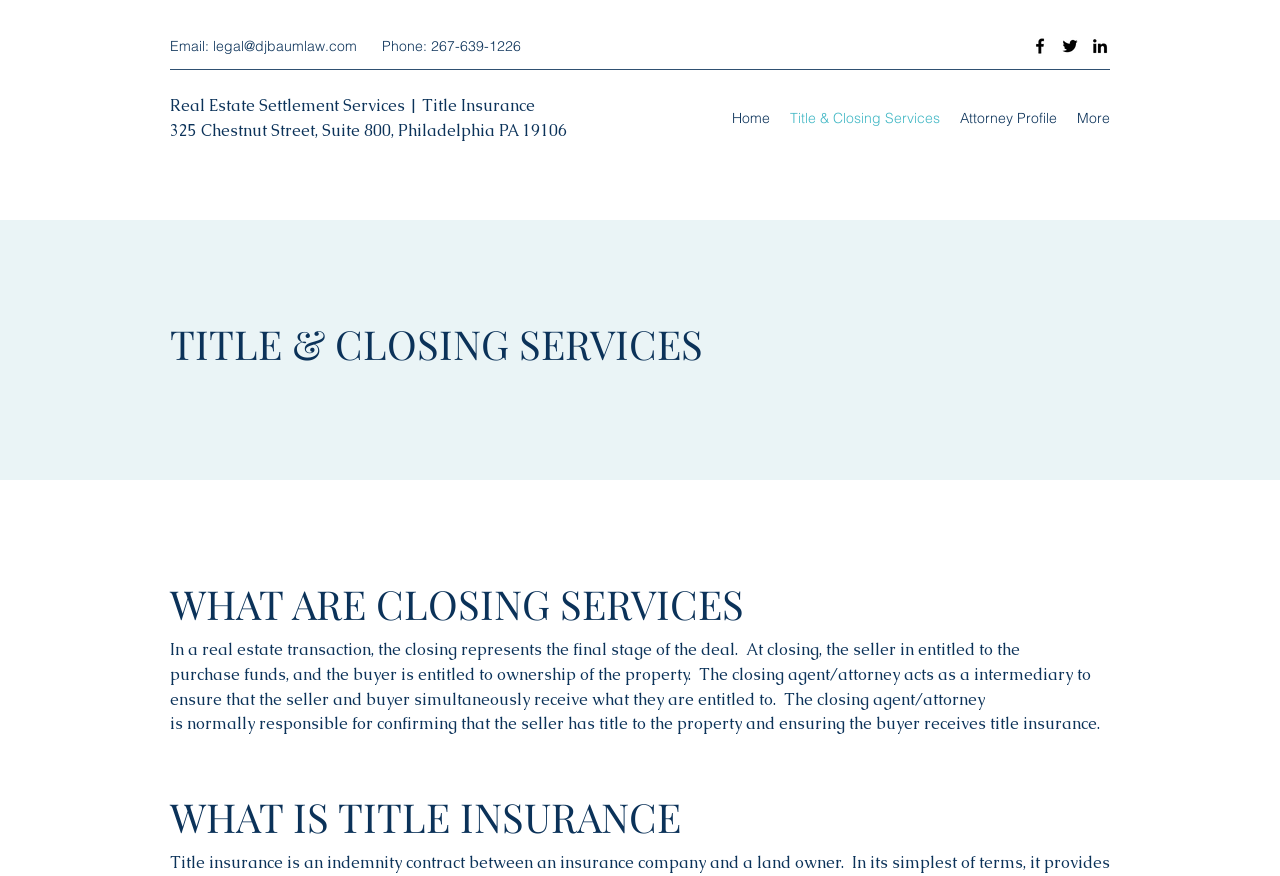Determine the bounding box coordinates of the clickable region to execute the instruction: "Click the Twitter link". The coordinates should be four float numbers between 0 and 1, denoted as [left, top, right, bottom].

[0.828, 0.041, 0.844, 0.064]